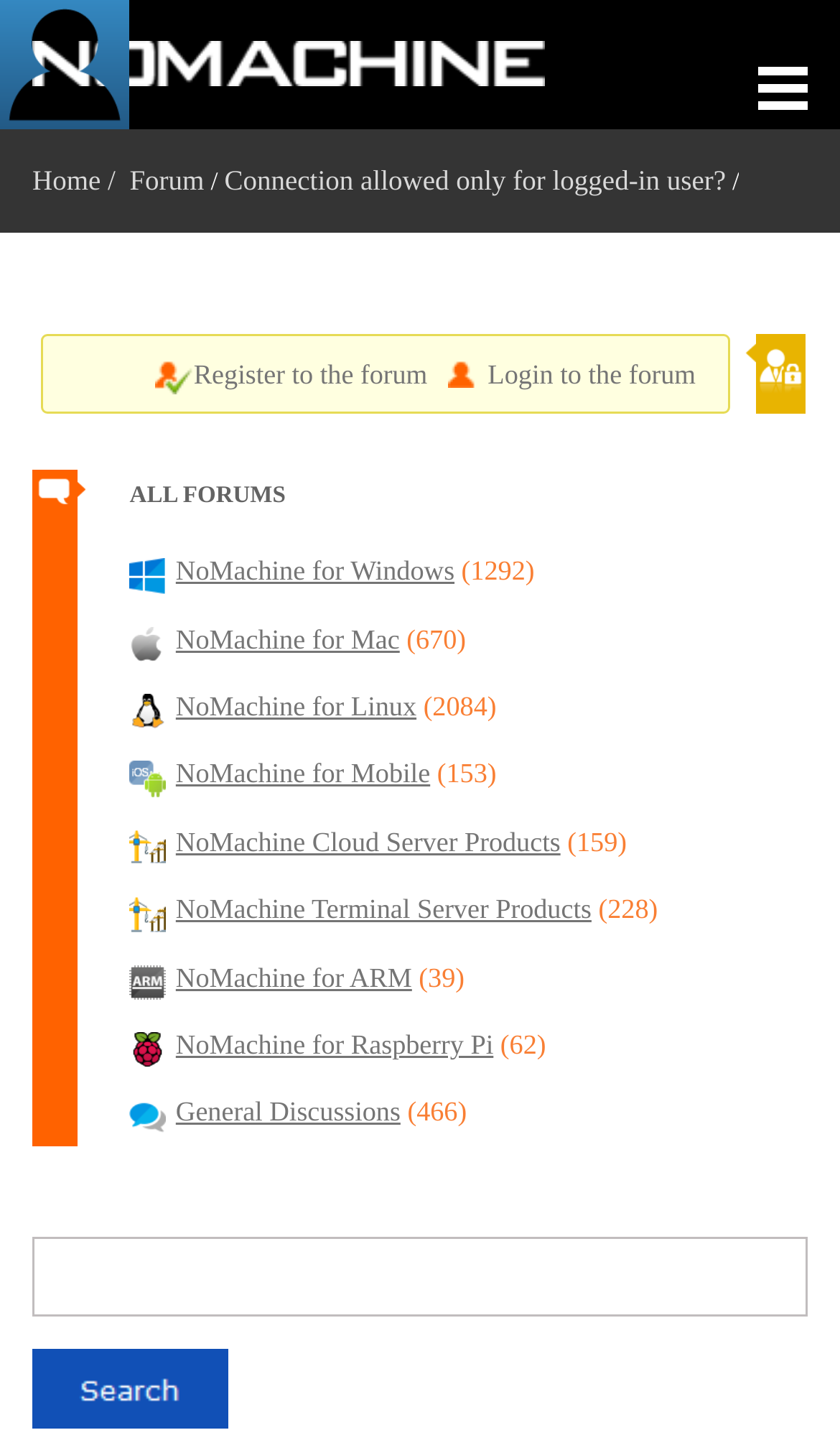Is there a search function on the page?
Please look at the screenshot and answer in one word or a short phrase.

Yes